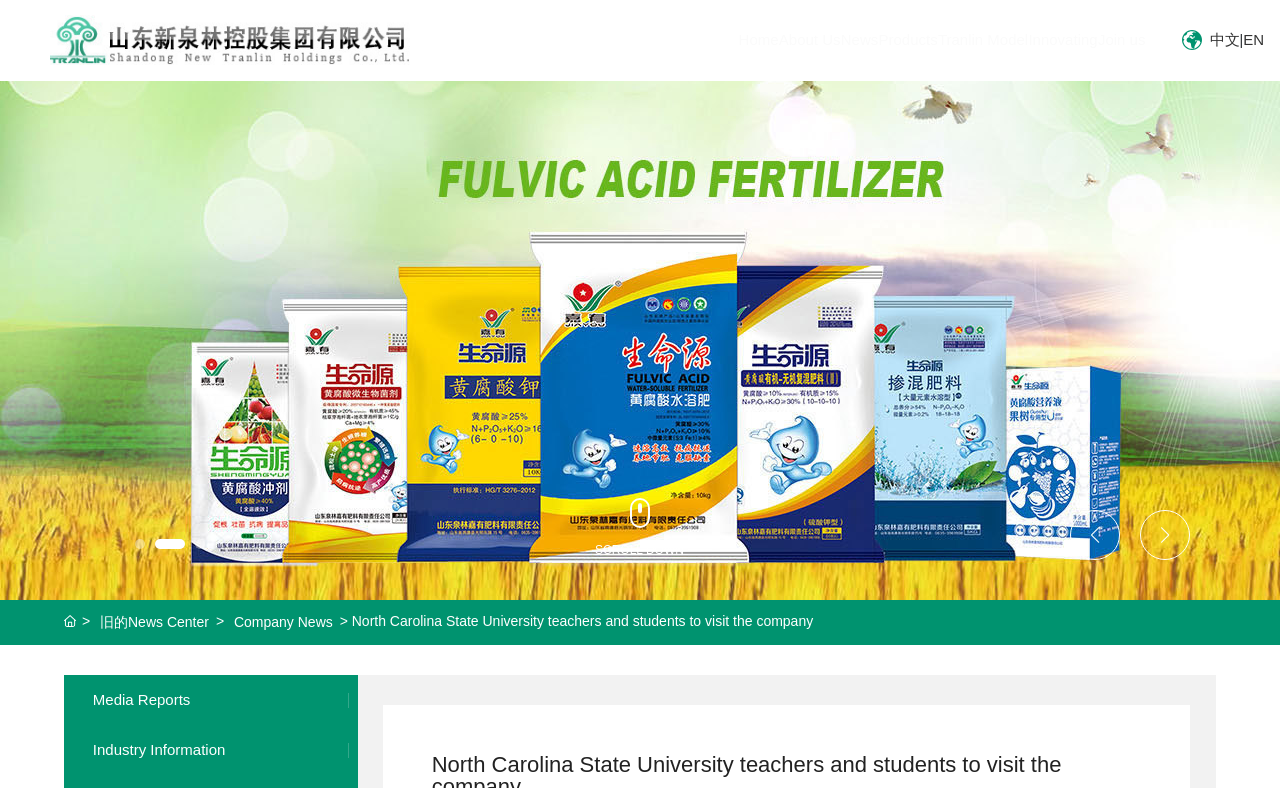Extract the main title from the webpage and generate its text.

North Carolina State University teachers and students to visit the company